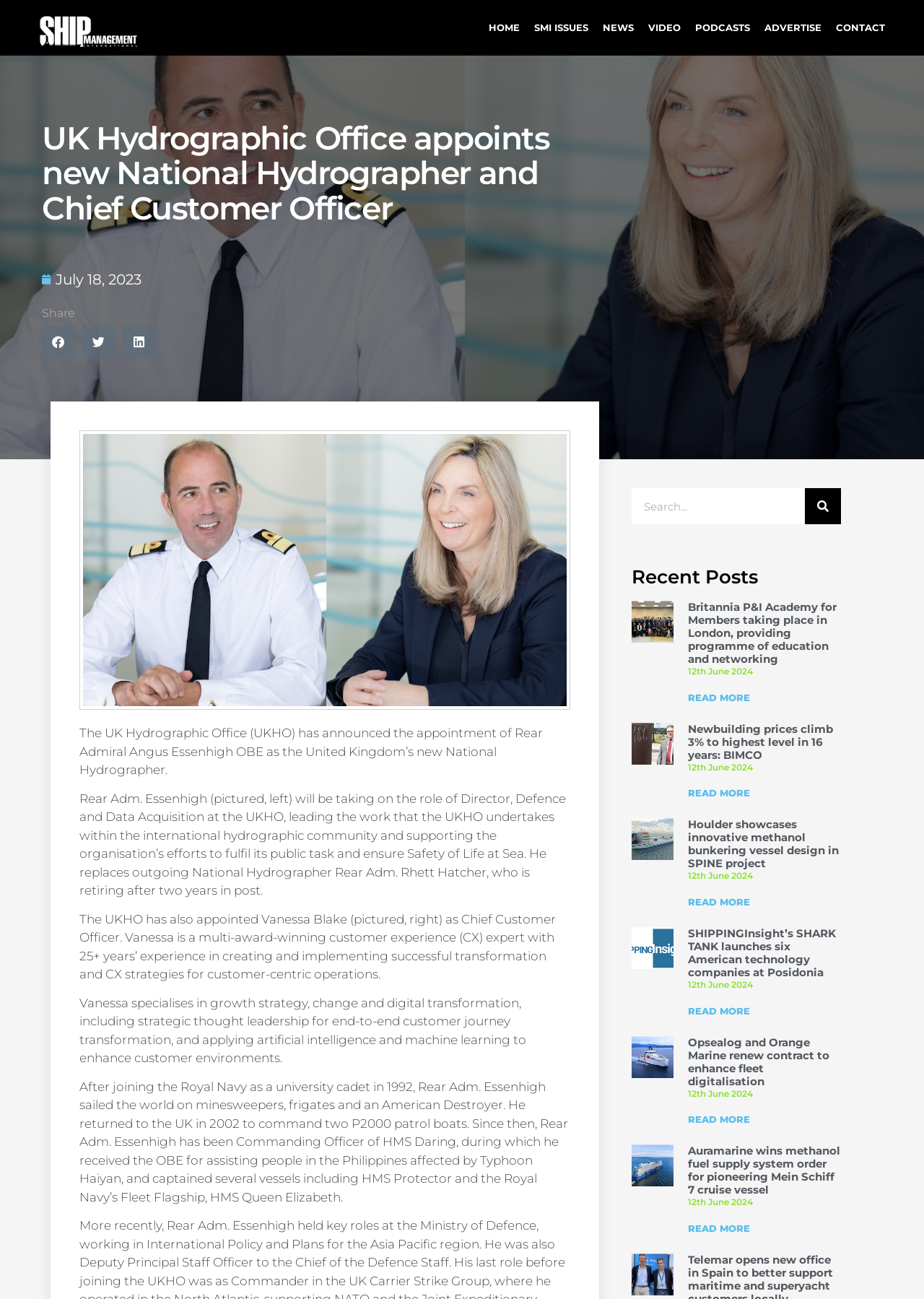How many years of experience does Vanessa Blake have in customer experience?
Refer to the image and offer an in-depth and detailed answer to the question.

The answer can be found in the article section of the webpage, where it is stated that 'Vanessa is a multi-award-winning customer experience (CX) expert with 25+ years’ experience in creating and implementing successful transformation and CX strategies for customer-centric operations.'